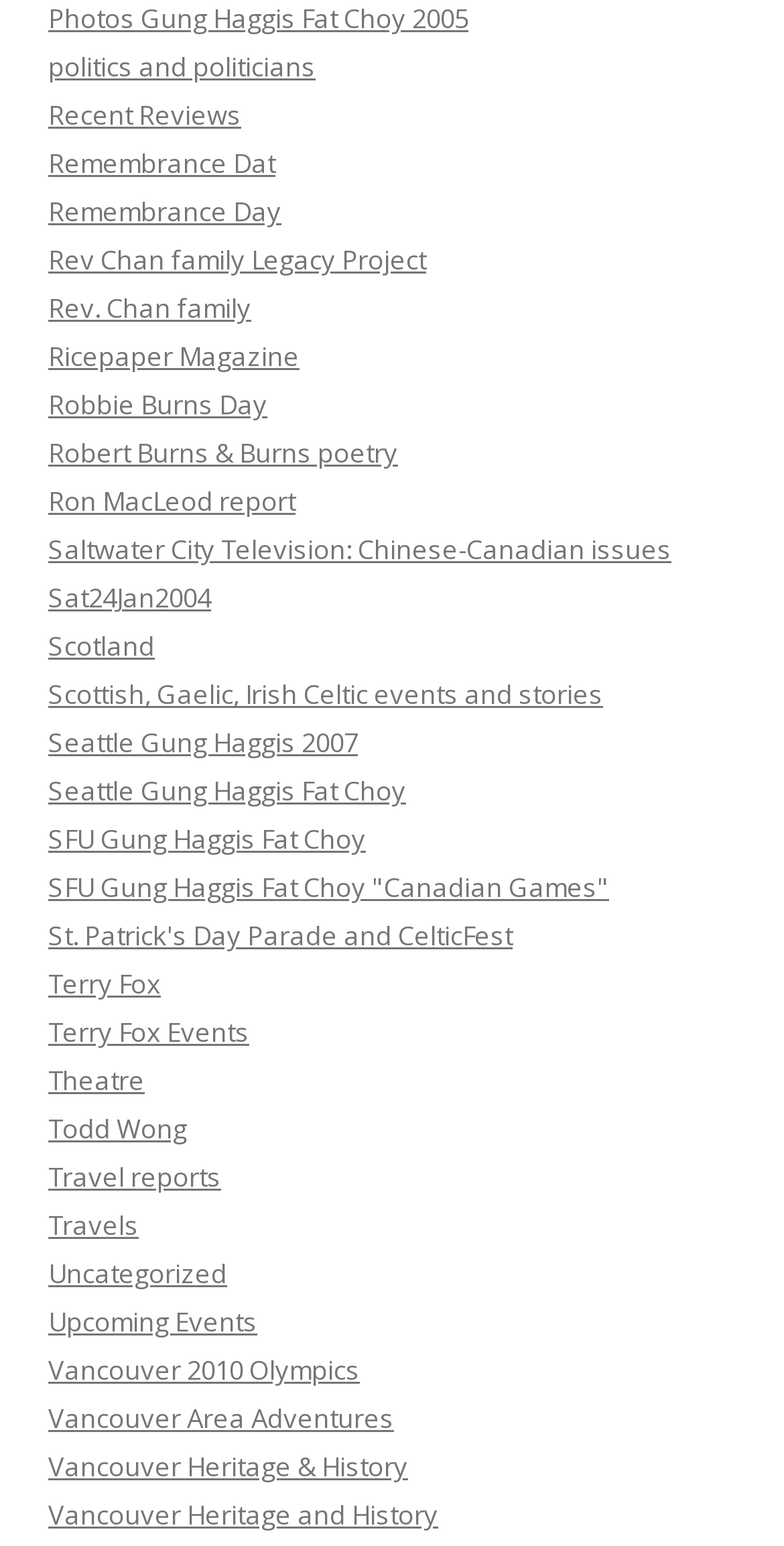Provide a short answer using a single word or phrase for the following question: 
What is the topic of the link at the top of the webpage?

Photos Gung Haggis Fat Choy 2005